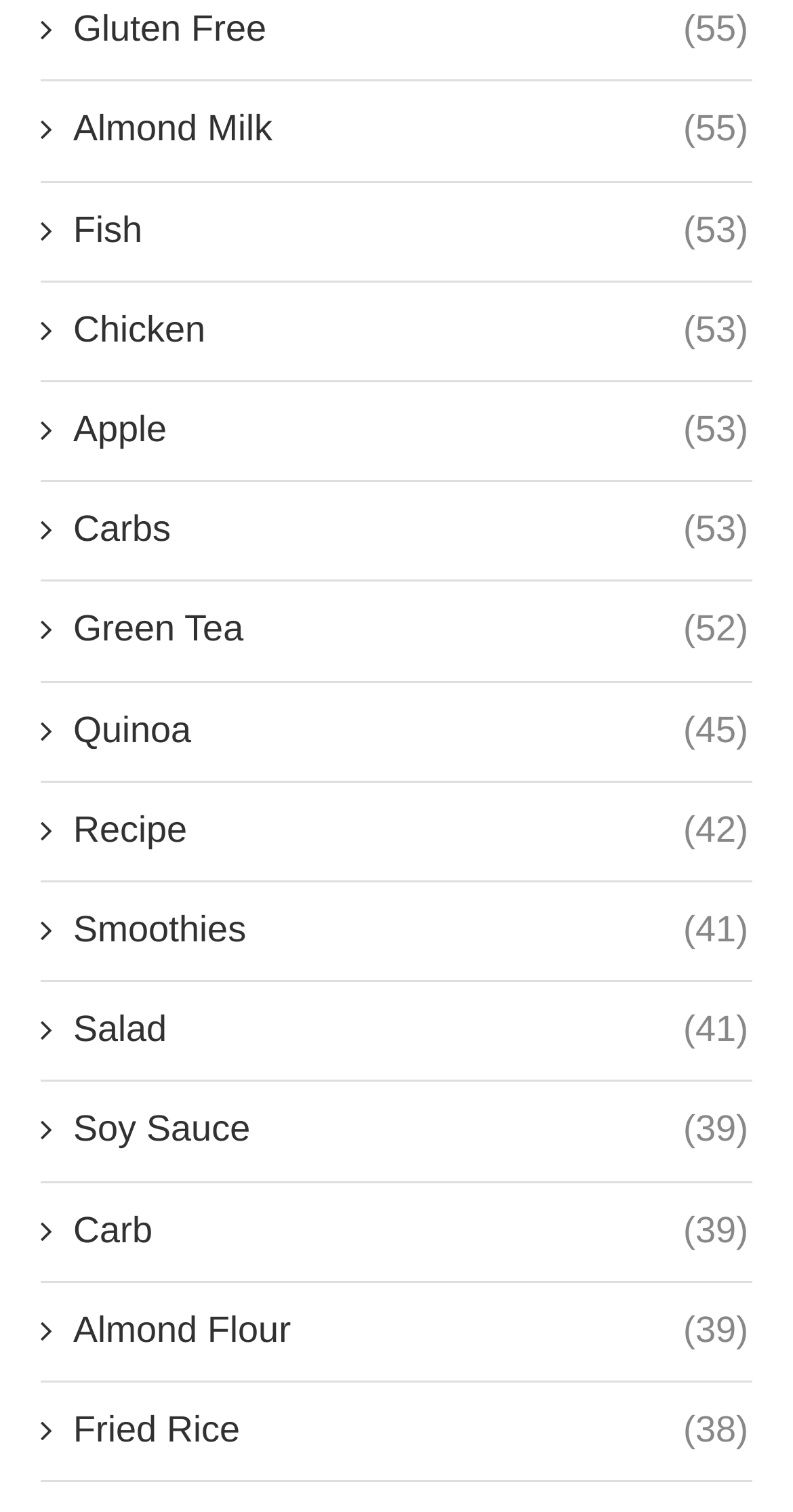Locate the bounding box coordinates of the clickable area needed to fulfill the instruction: "View Recipe".

[0.051, 0.532, 0.944, 0.566]